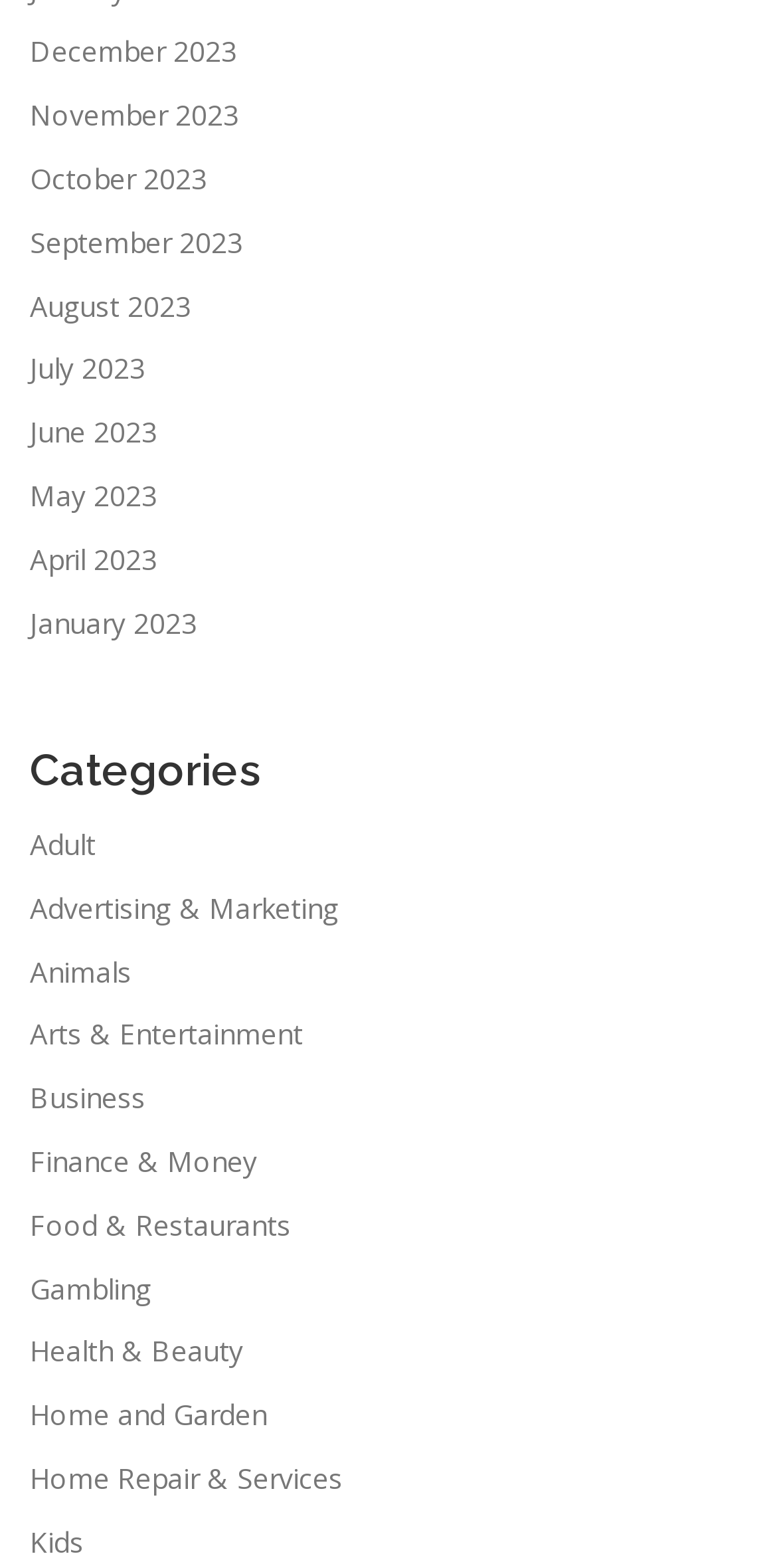Highlight the bounding box coordinates of the region I should click on to meet the following instruction: "Request a media kit".

None